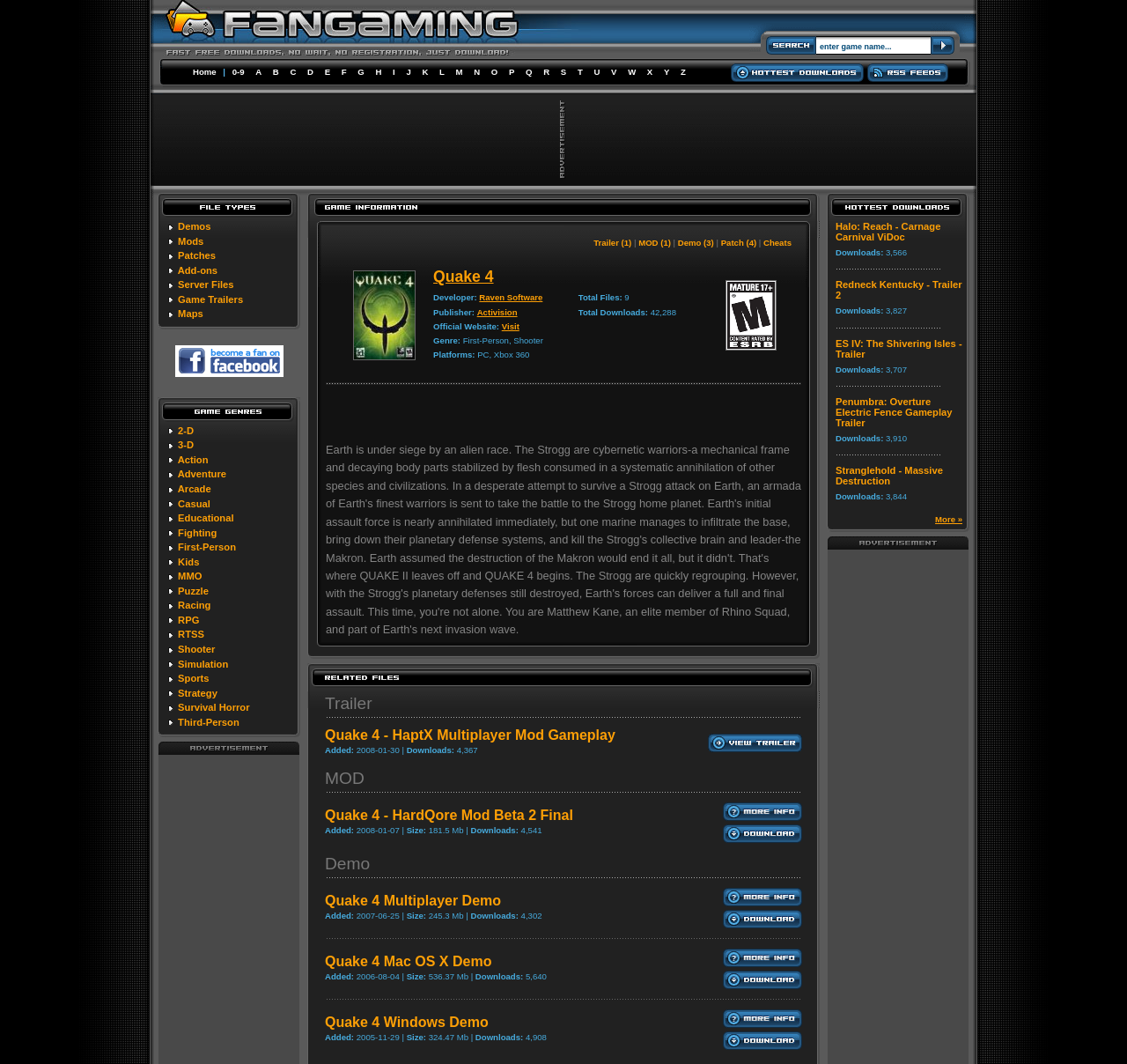What is the purpose of the search box?
Based on the screenshot, answer the question with a single word or phrase.

To search for game files